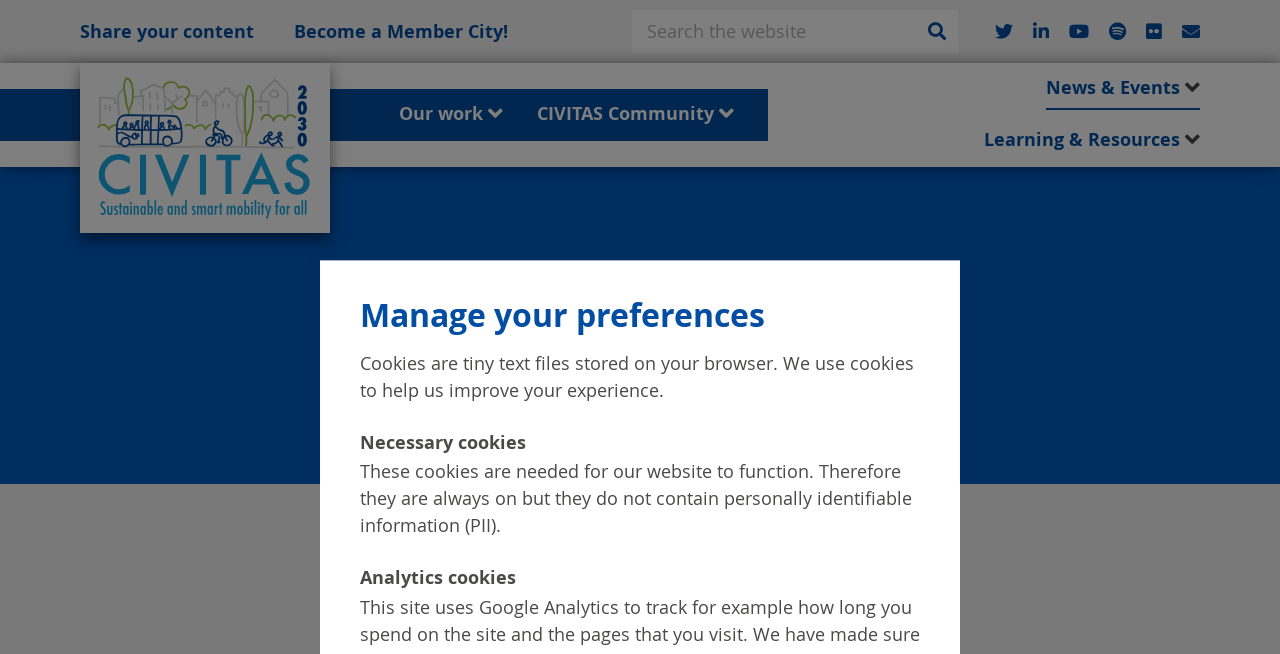What is the purpose of the textbox at the top right corner?
Provide a well-explained and detailed answer to the question.

The textbox has a description 'Search the website' which implies that it is used to search for content within the website.